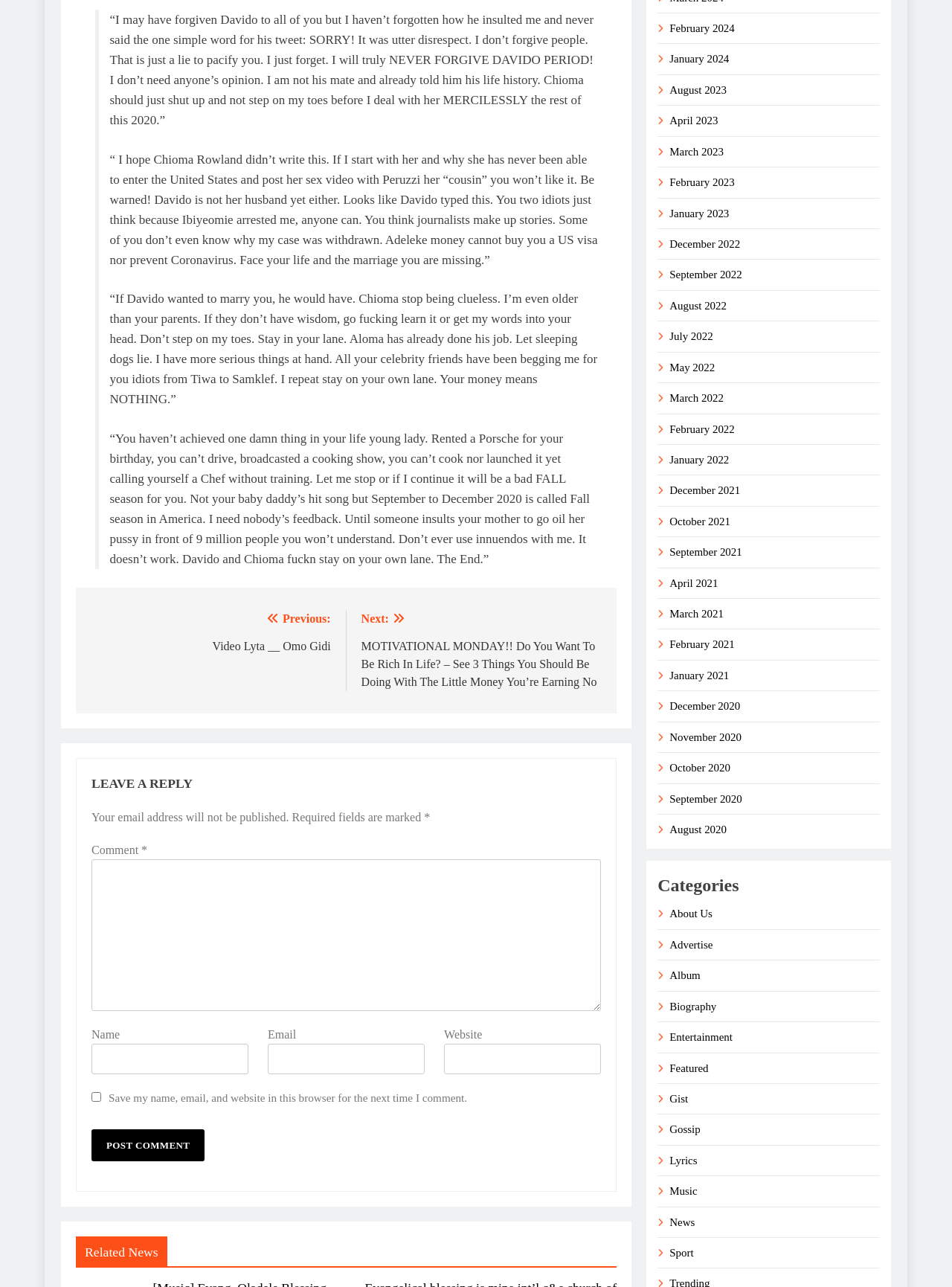Locate the bounding box coordinates of the element to click to perform the following action: 'View previous post'. The coordinates should be given as four float values between 0 and 1, in the form of [left, top, right, bottom].

[0.095, 0.474, 0.347, 0.507]